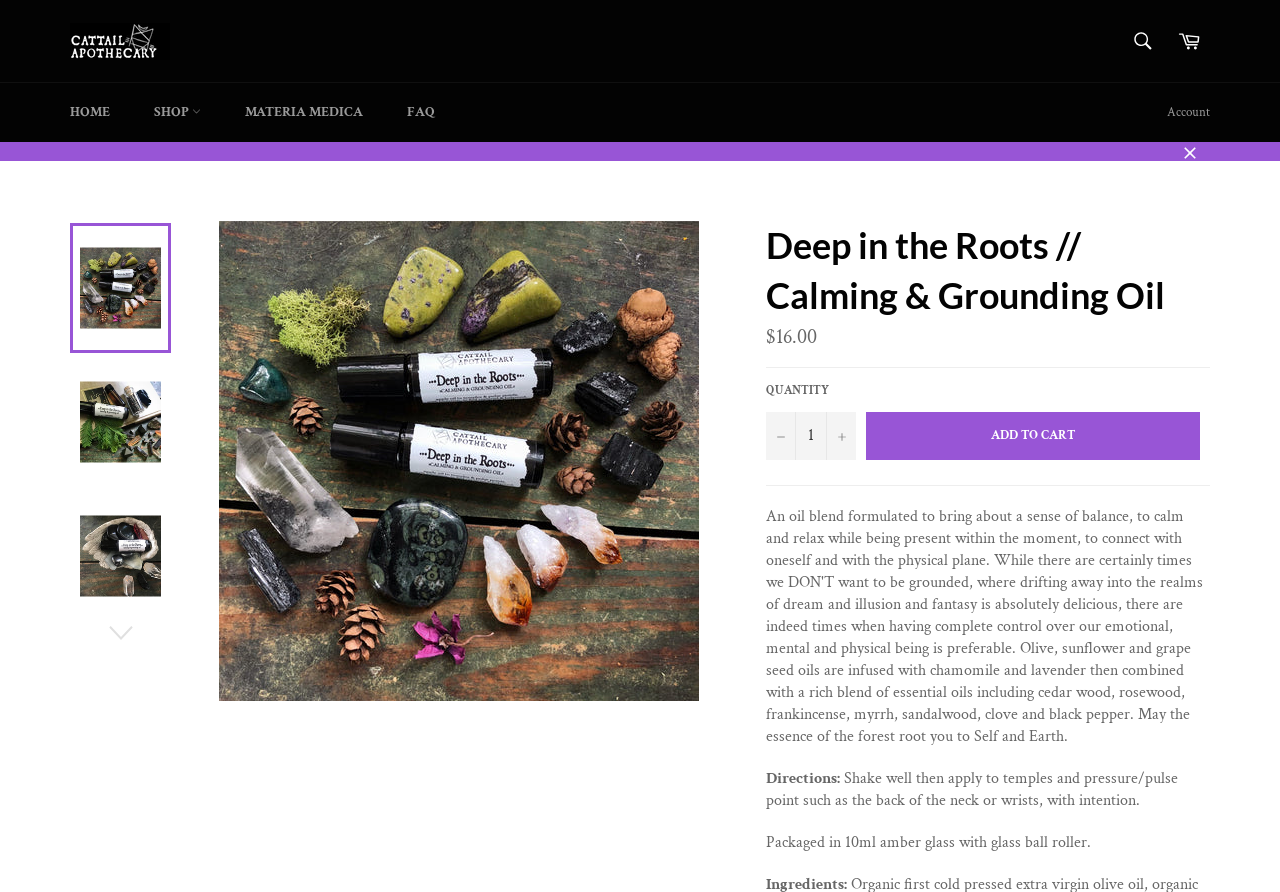How much does the oil blend cost?
Answer the question in a detailed and comprehensive manner.

I found the answer by looking at the StaticText element on the webpage, which says 'Regular price $16.00'. This suggests that the oil blend costs $16.00.